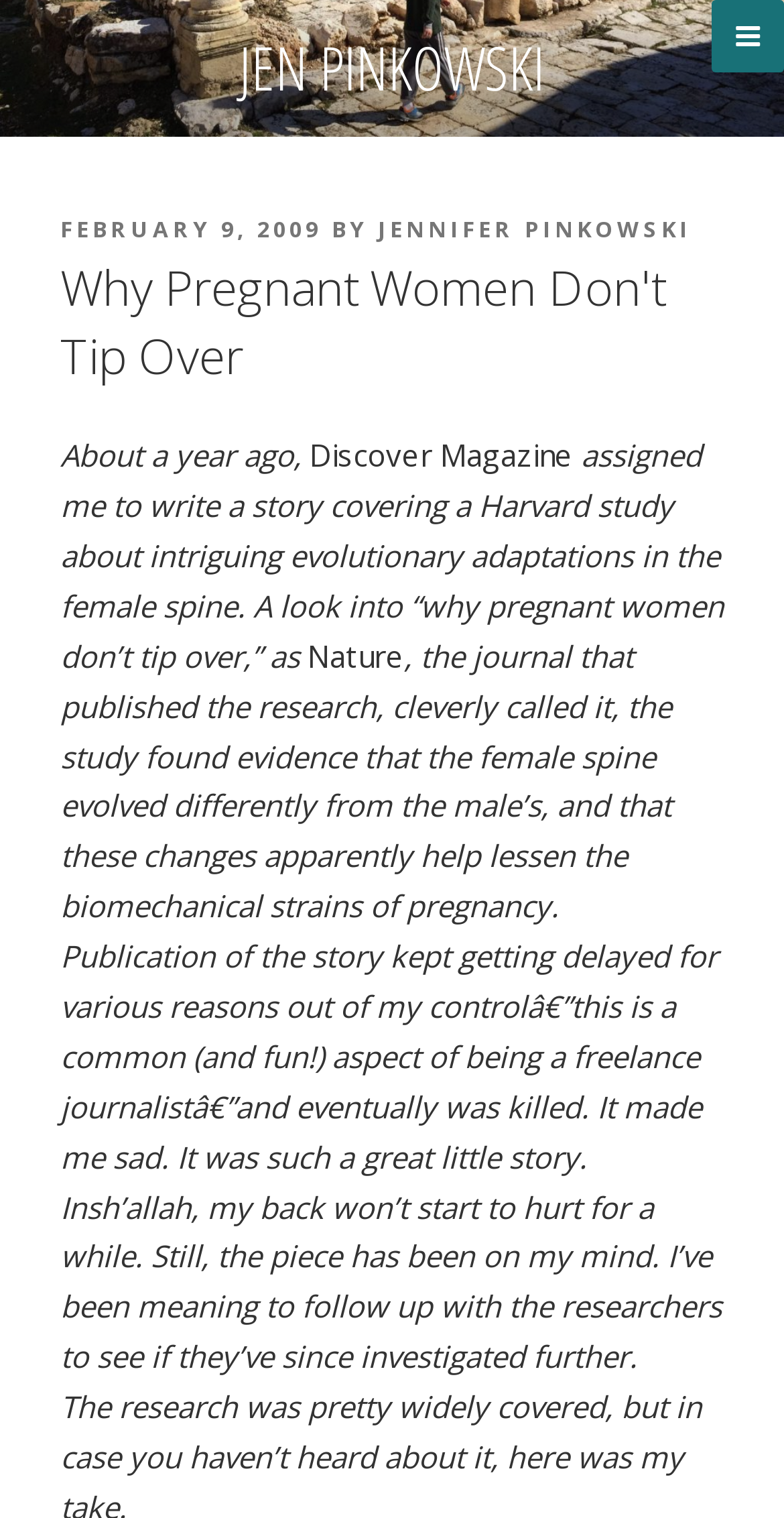Who is the author of the article? Observe the screenshot and provide a one-word or short phrase answer.

Jennifer Pinkowski